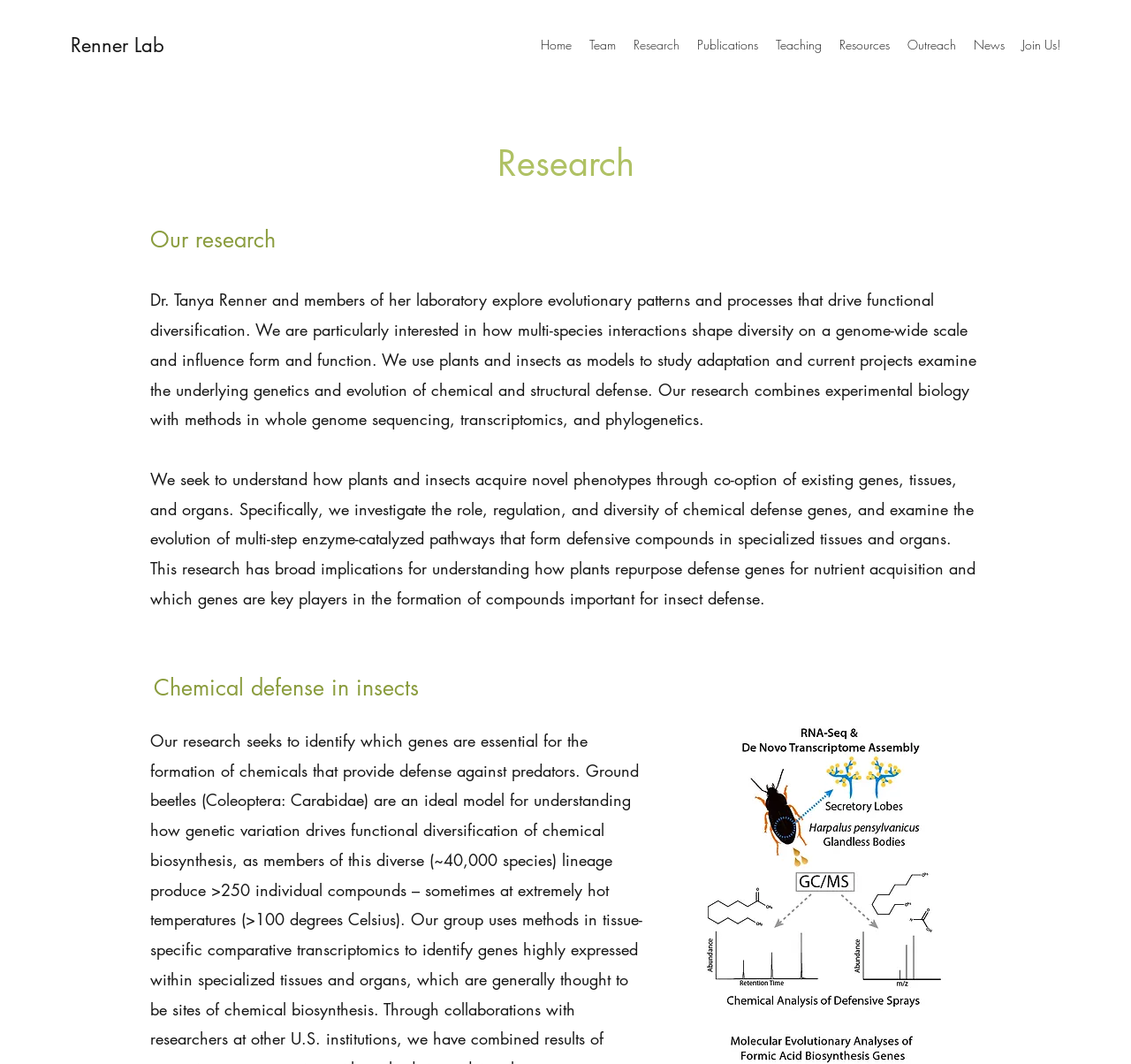Locate the bounding box coordinates of the element to click to perform the following action: 'Click on the Home link'. The coordinates should be given as four float values between 0 and 1, in the form of [left, top, right, bottom].

[0.47, 0.03, 0.513, 0.055]